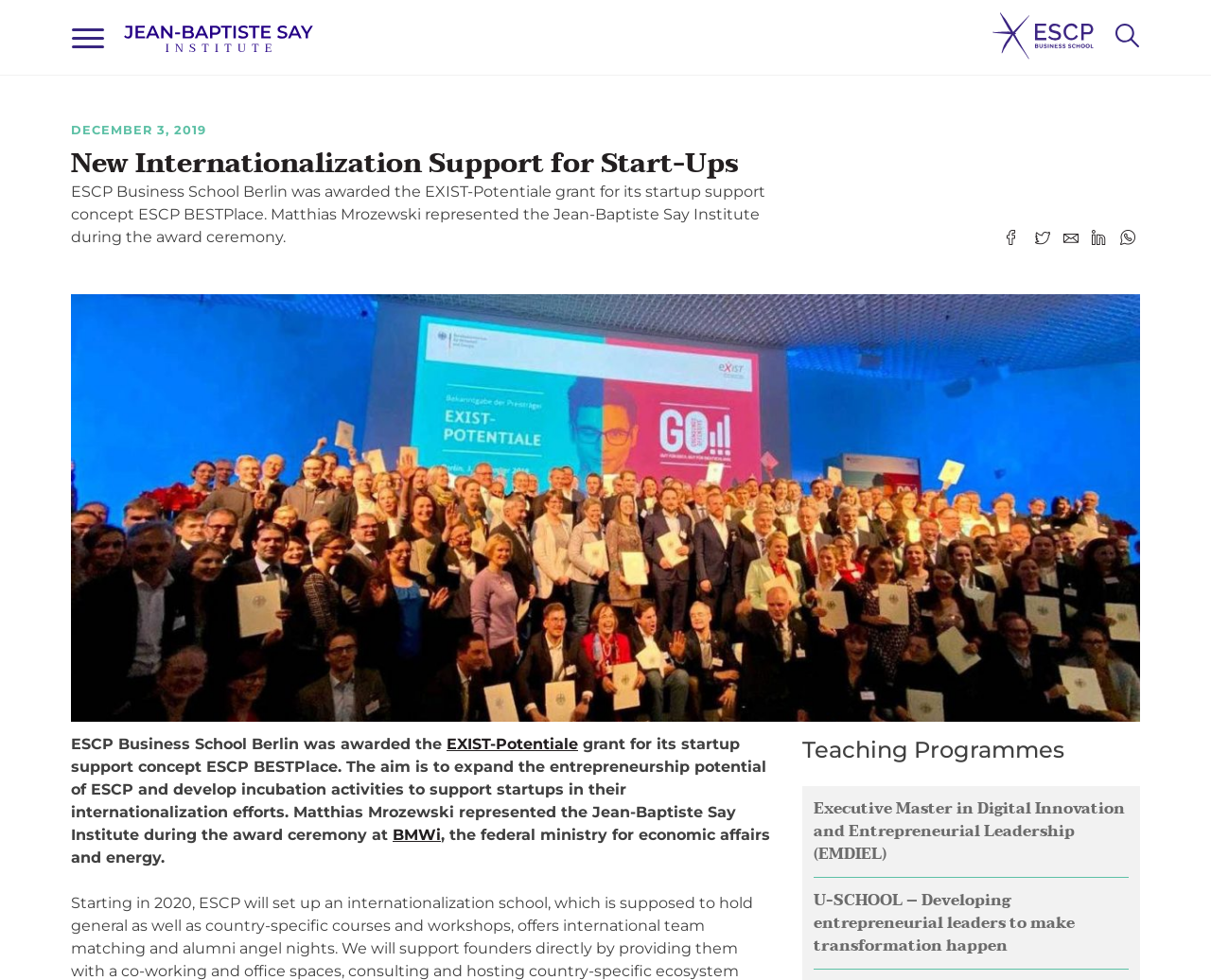Please identify the bounding box coordinates of the clickable area that will allow you to execute the instruction: "Search for something".

None